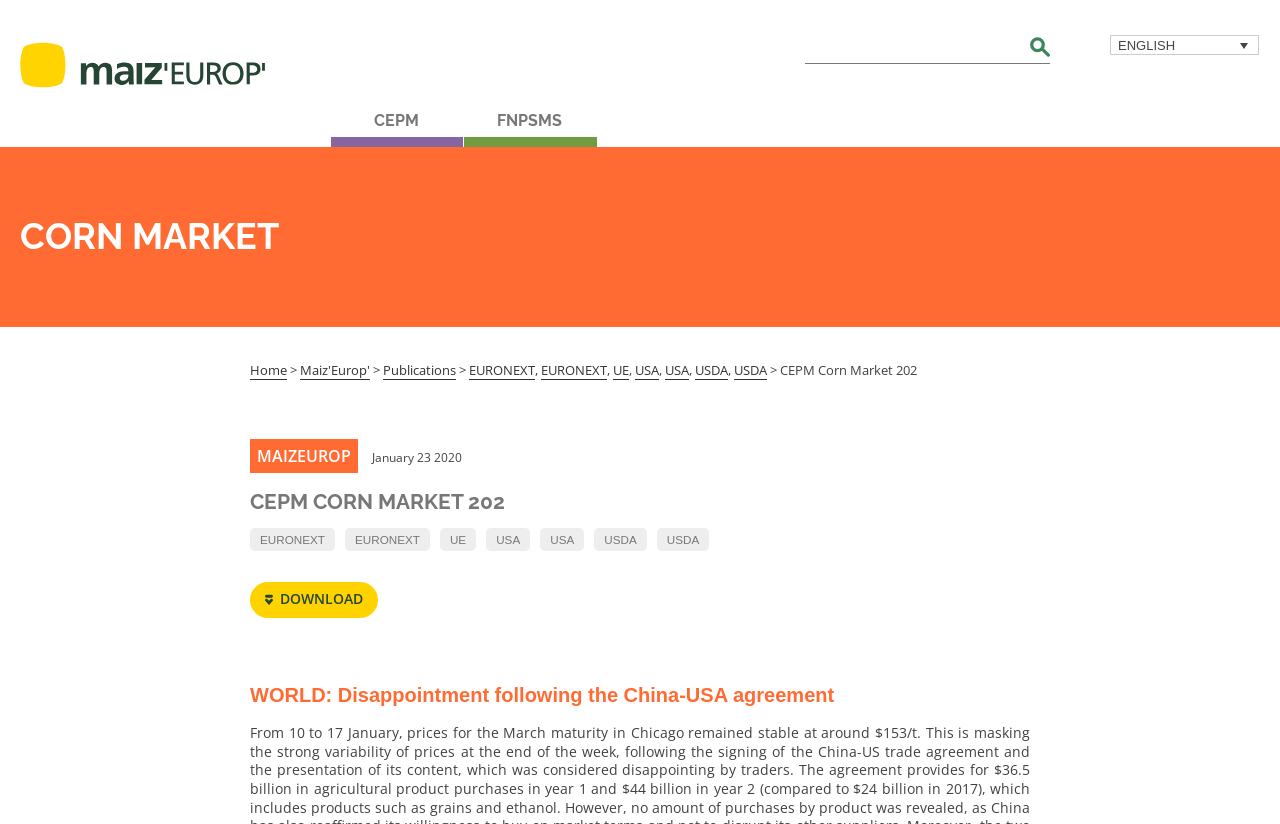Locate the coordinates of the bounding box for the clickable region that fulfills this instruction: "Enter a reference or urbanisation".

None